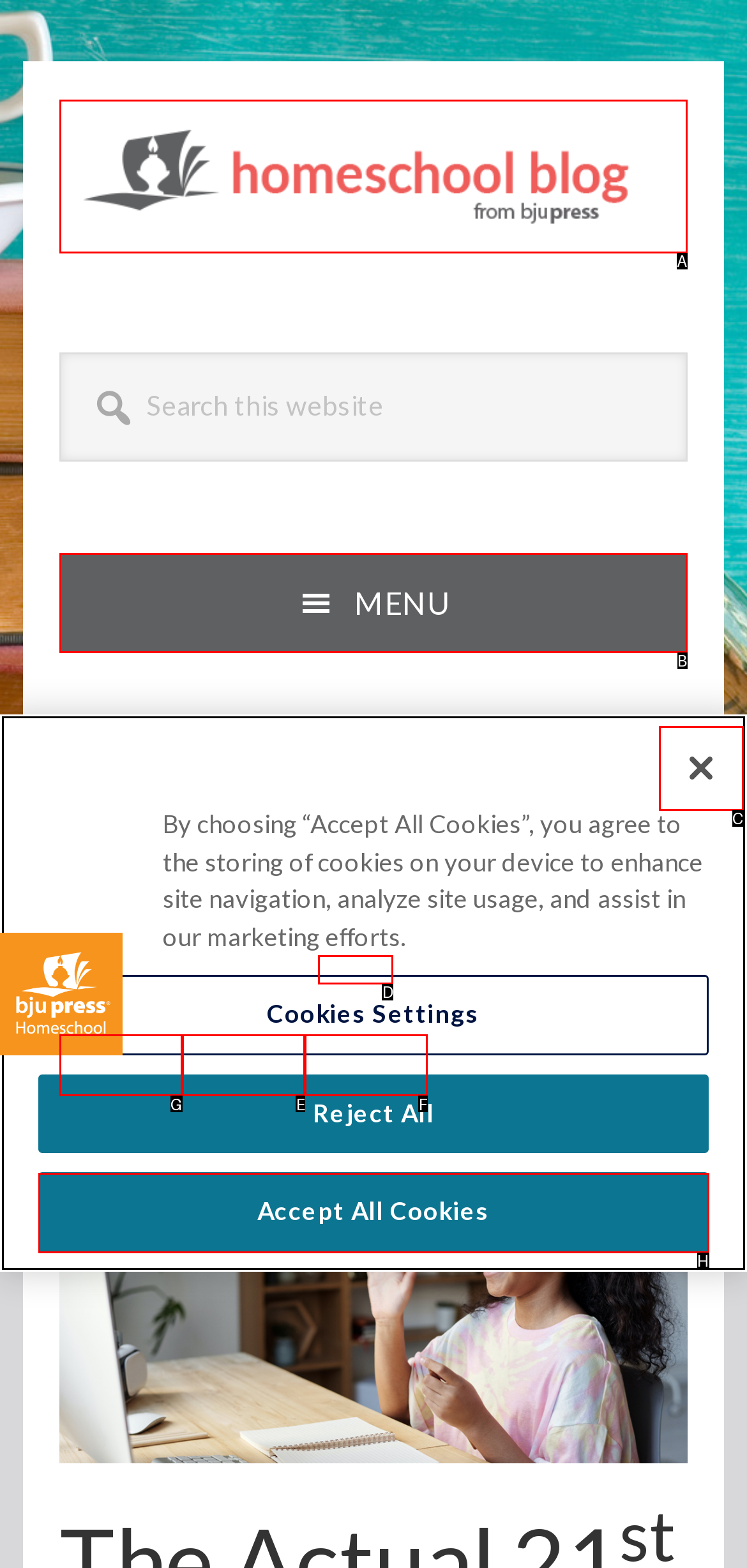Select the proper HTML element to perform the given task: Share on Facebook Answer with the corresponding letter from the provided choices.

G